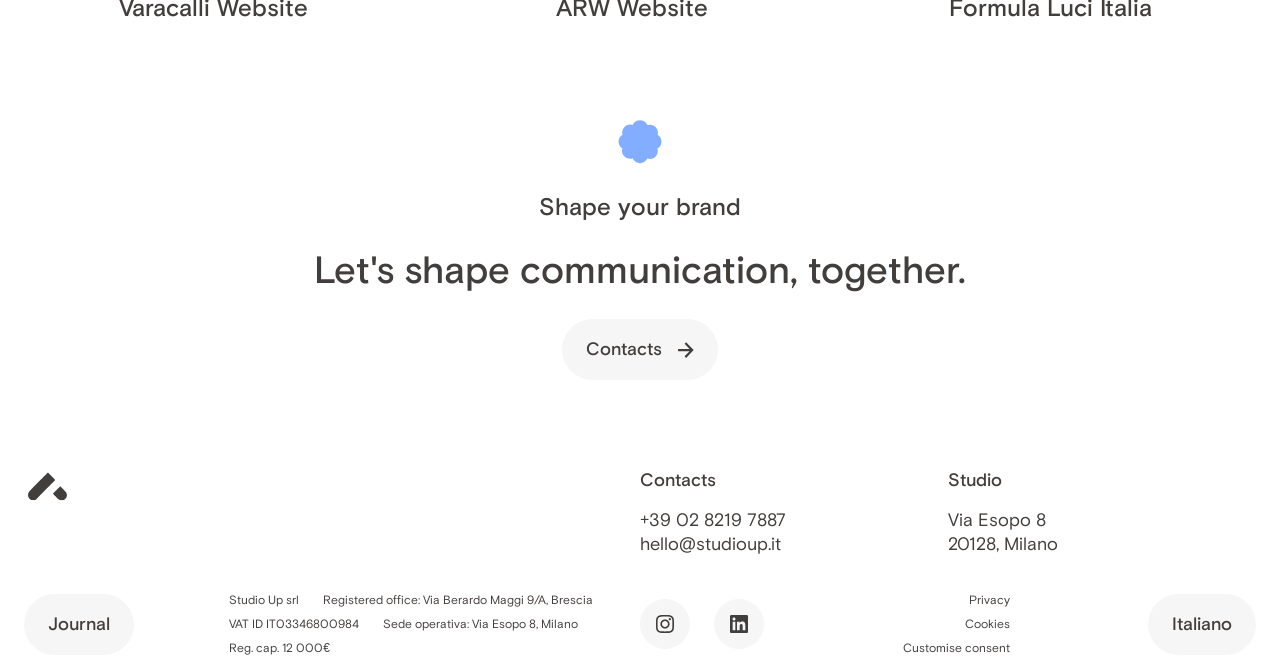Identify the bounding box coordinates for the UI element described as: "Customise consent". The coordinates should be provided as four floats between 0 and 1: [left, top, right, bottom].

[0.705, 0.973, 0.789, 0.998]